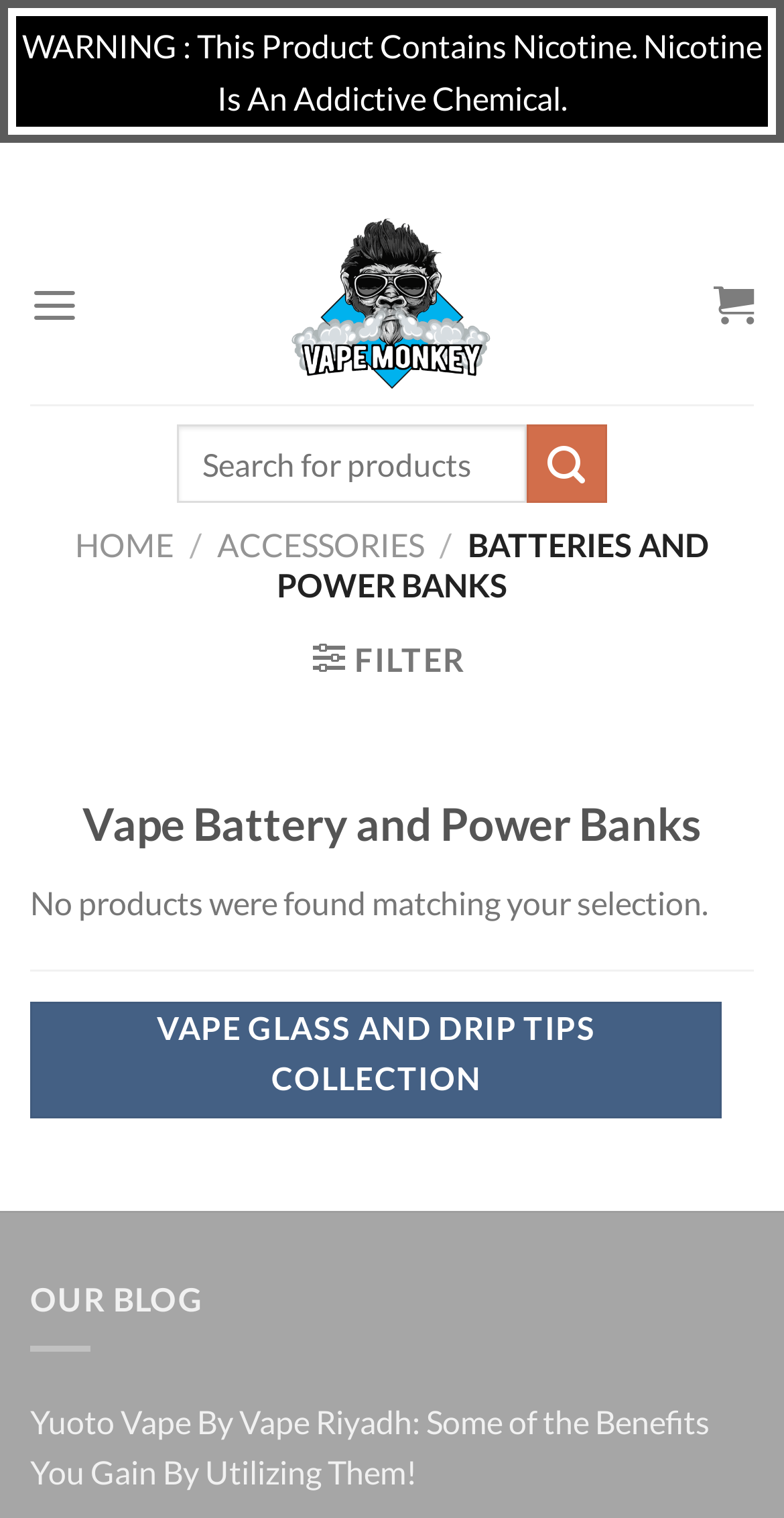Explain the contents of the webpage comprehensively.

The webpage is about Vape Riyadh, a provider of vape batteries and power banks in Riyadh. At the top left, there is a link to "Vape Riyadh" accompanied by an image with the same name. Next to it, there is a "Menu" link that controls the main menu. On the top right, there is a search bar with a "Search for:" label and a submit button.

Below the search bar, there are navigation links, including "HOME", "ACCESSORIES", "BATTERIES AND POWER BANKS", and a "FILTER" link with an icon. The main content area starts below these links, with a heading that reads "Vape Battery and Power Banks". 

Currently, there is a message indicating that no products were found matching the selection. Below this message, there is a horizontal separator, followed by a link to "VAPE GLASS AND DRIP TIPS COLLECTION". Further down, there is a section labeled "OUR BLOG", which contains a link to an article titled "Yuoto Vape By Vape Riyadh: Some of the Benefits You Gain By Utilizing Them!".